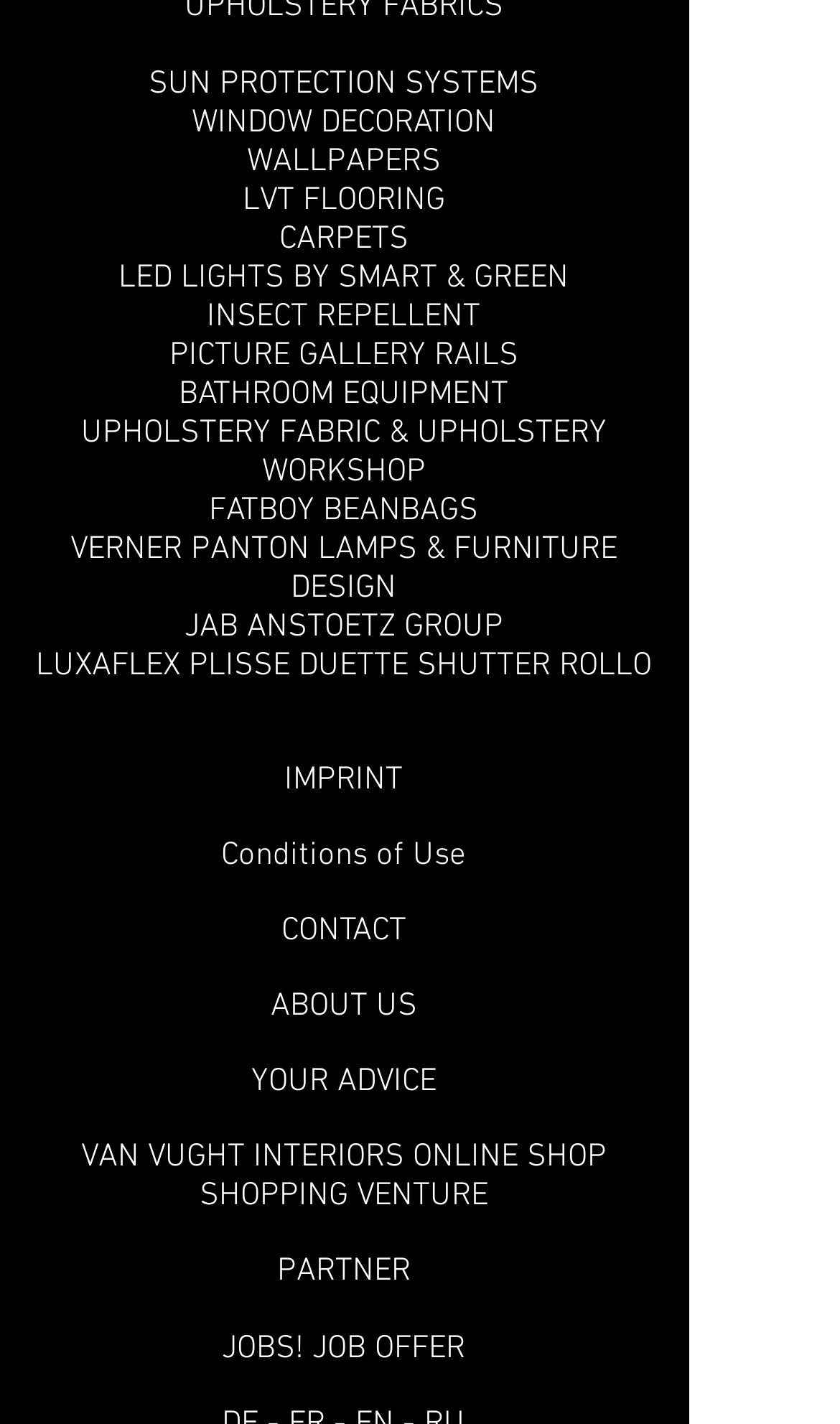Determine the bounding box coordinates for the element that should be clicked to follow this instruction: "Check the price of 699, - €". The coordinates should be given as four float numbers between 0 and 1, in the format [left, top, right, bottom].

[0.294, 0.806, 0.527, 0.844]